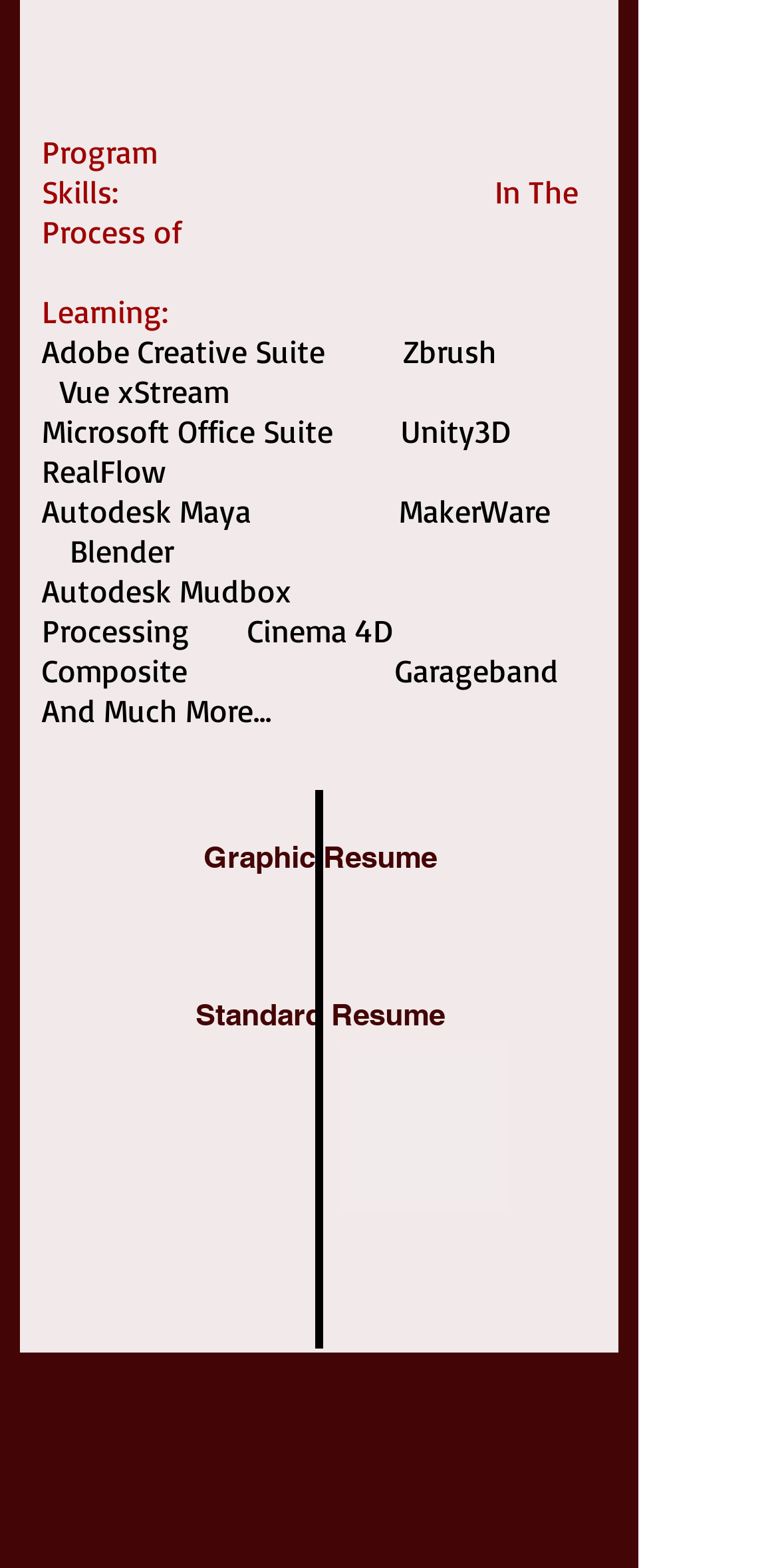What are the two types of resumes available?
Please give a detailed answer to the question using the information shown in the image.

The webpage provides two options for resumes, namely Graphic Resume and Standard Resume, which can be accessed through the corresponding links.